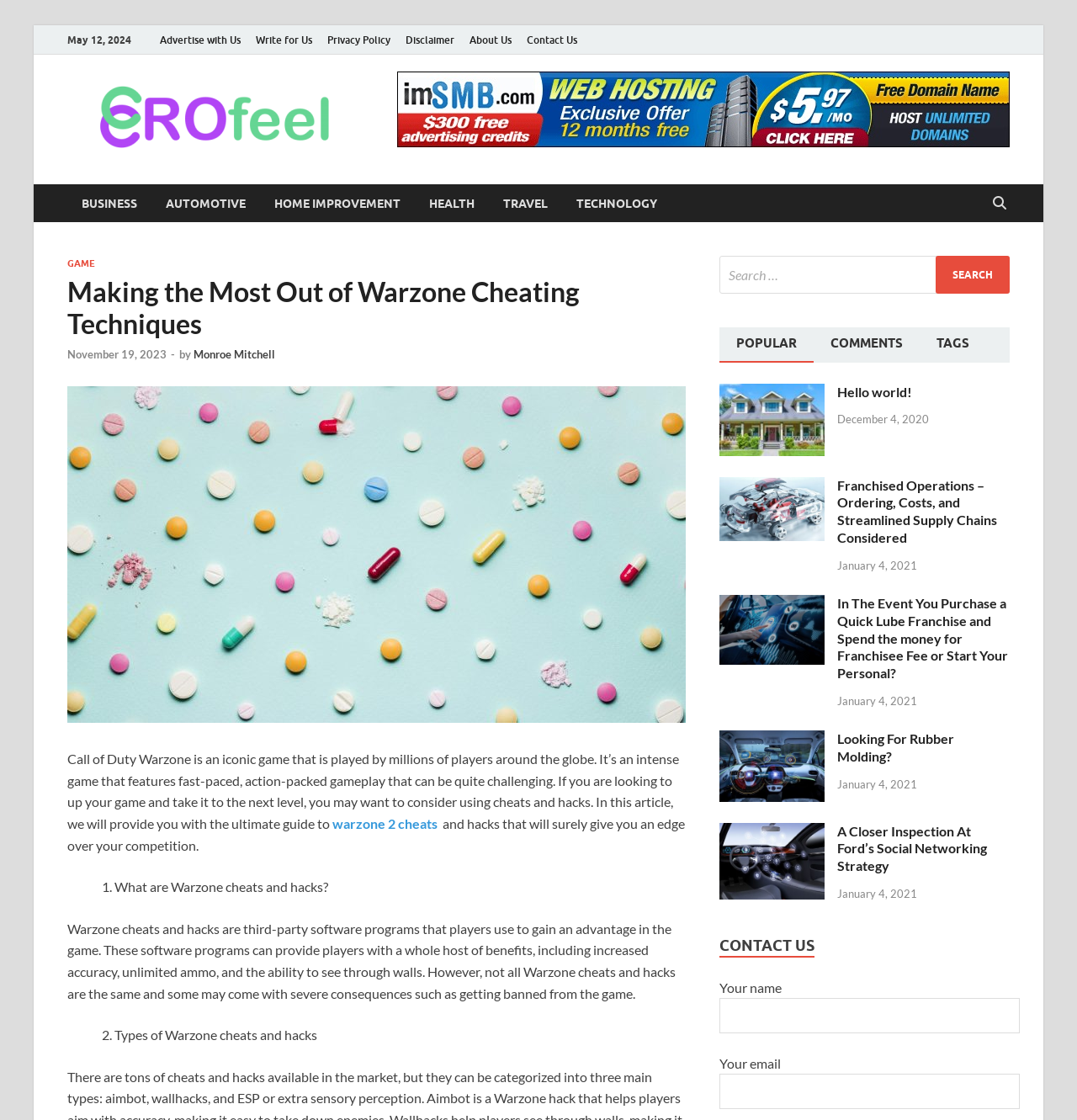Please mark the bounding box coordinates of the area that should be clicked to carry out the instruction: "Read the article about Warzone cheats and hacks".

[0.062, 0.67, 0.63, 0.742]